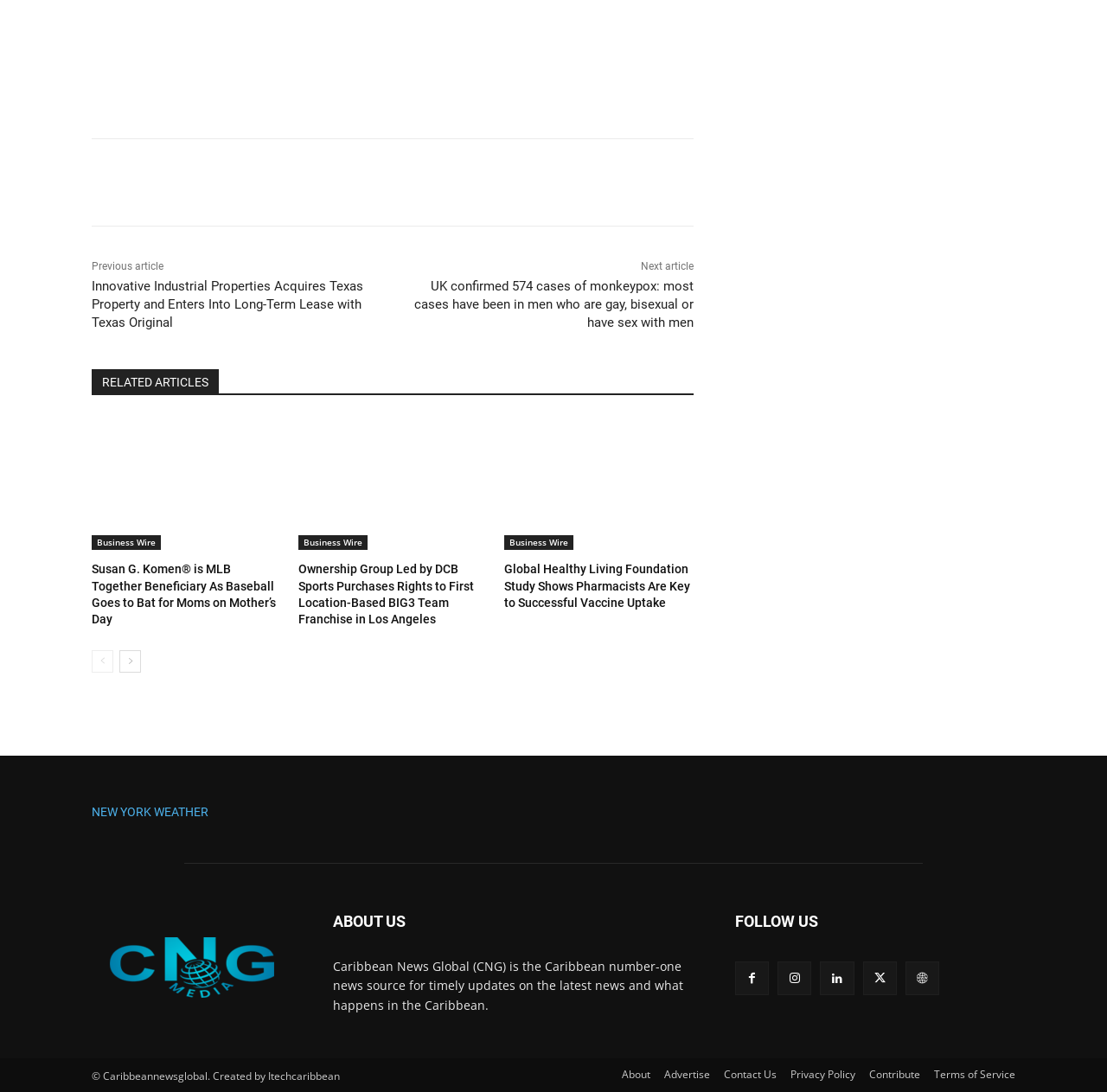Please find the bounding box coordinates in the format (top-left x, top-left y, bottom-right x, bottom-right y) for the given element description. Ensure the coordinates are floating point numbers between 0 and 1. Description: Contact Us

[0.654, 0.972, 0.702, 0.989]